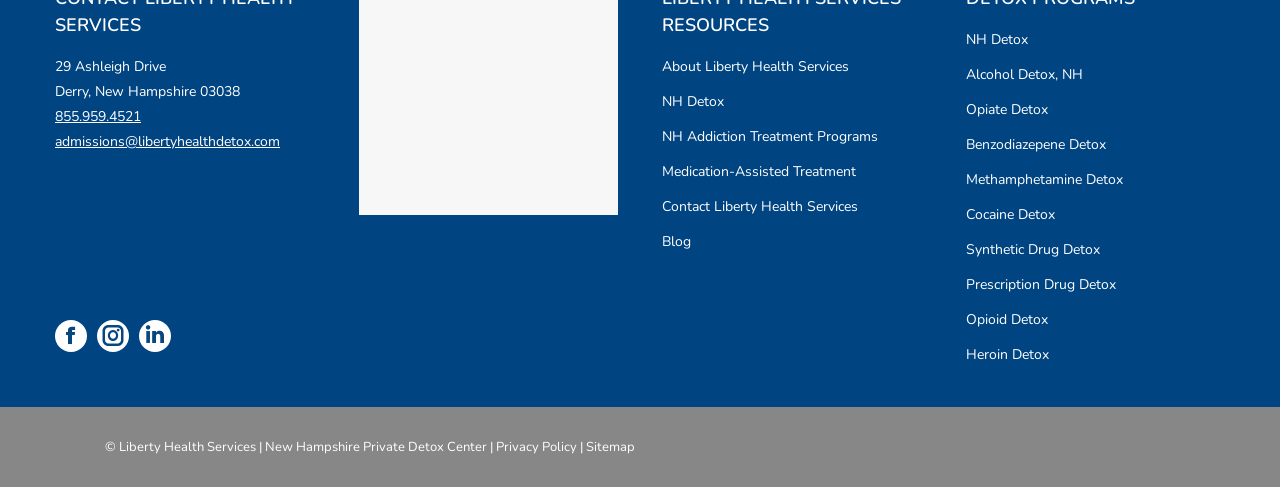Refer to the image and provide an in-depth answer to the question:
What is the copyright information of Liberty Health Services?

I found the copyright information by looking at the static text element that contains the copyright symbol and the text 'Liberty Health Services', which is located at the bottom of the webpage.